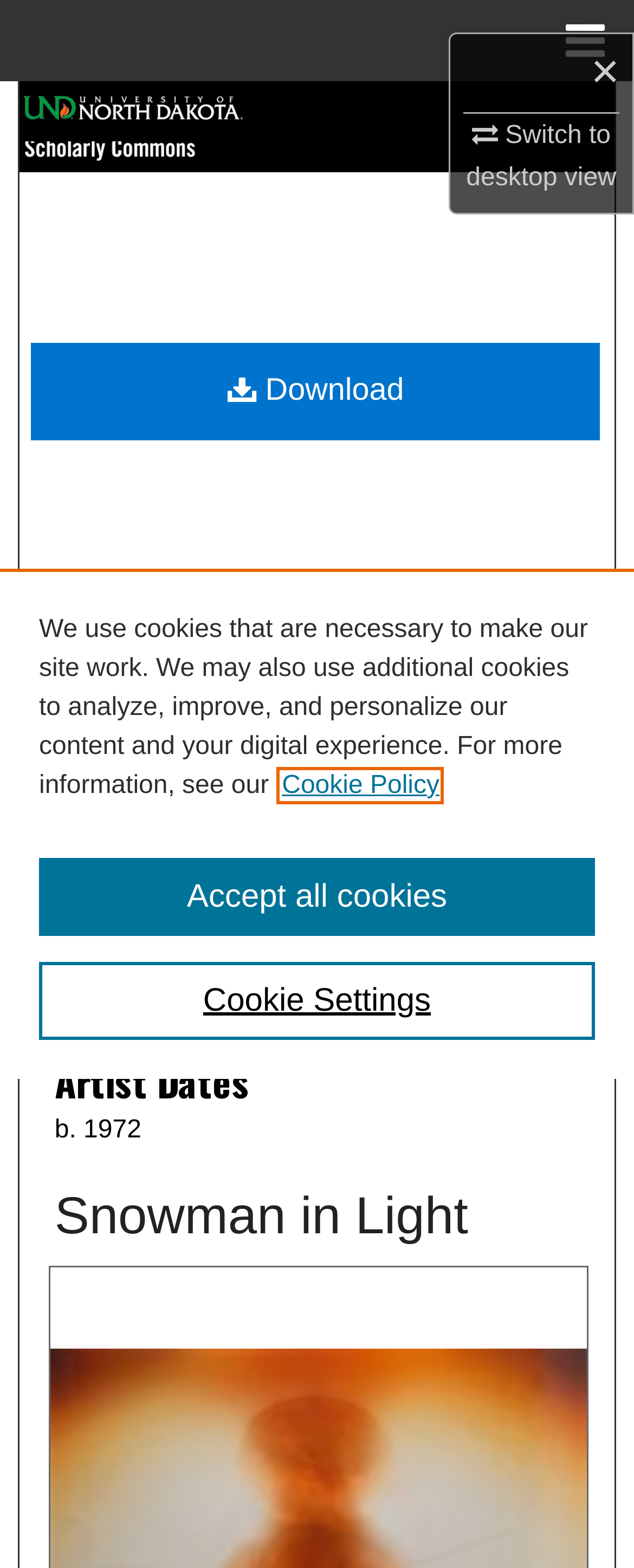Answer briefly with one word or phrase:
What is the nationality of the artist?

American